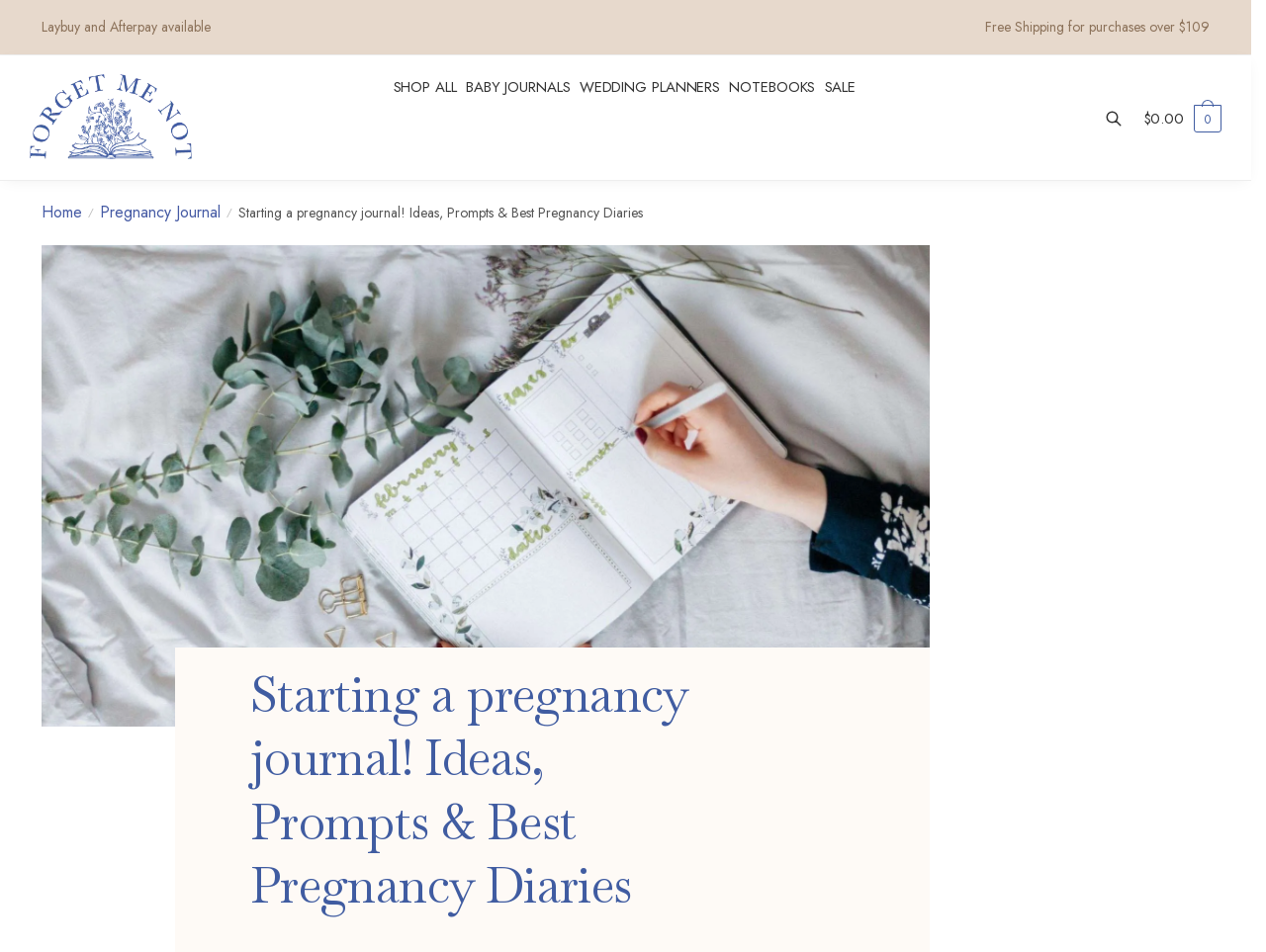Identify the bounding box coordinates for the UI element mentioned here: "NOTEBOOKS". Provide the coordinates as four float values between 0 and 1, i.e., [left, top, right, bottom].

[0.577, 0.058, 0.658, 0.19]